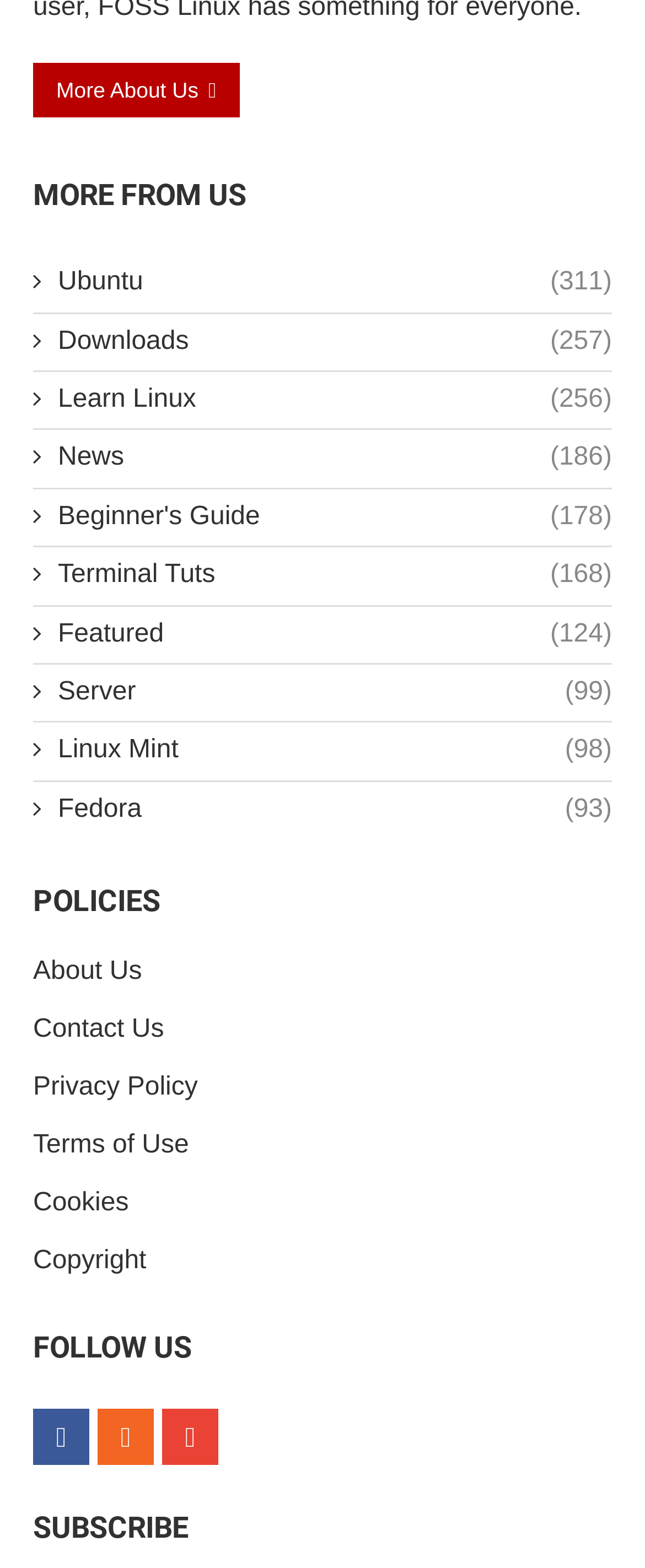Using the webpage screenshot and the element description More About Us, determine the bounding box coordinates. Specify the coordinates in the format (top-left x, top-left y, bottom-right x, bottom-right y) with values ranging from 0 to 1.

[0.051, 0.04, 0.371, 0.075]